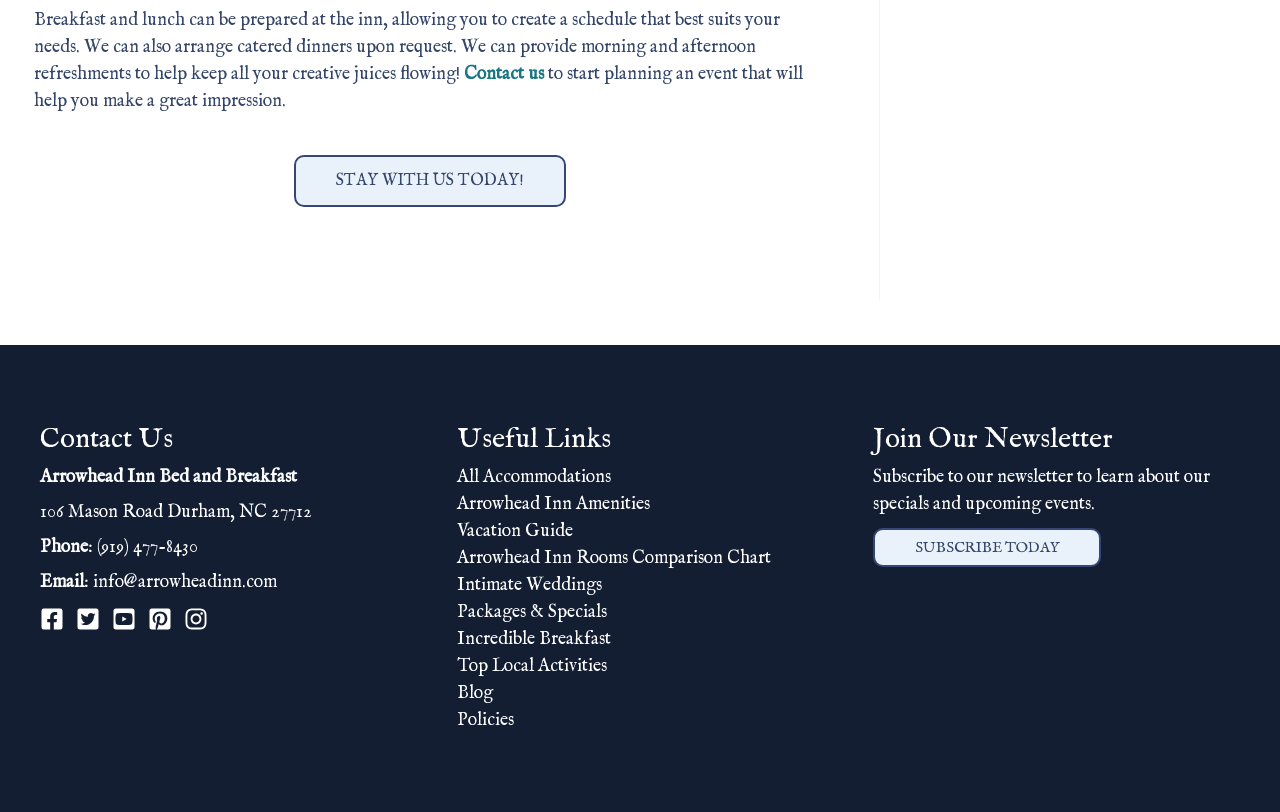What is the purpose of the inn's catering service?
Using the image, answer in one word or phrase.

To help create a schedule that suits your needs